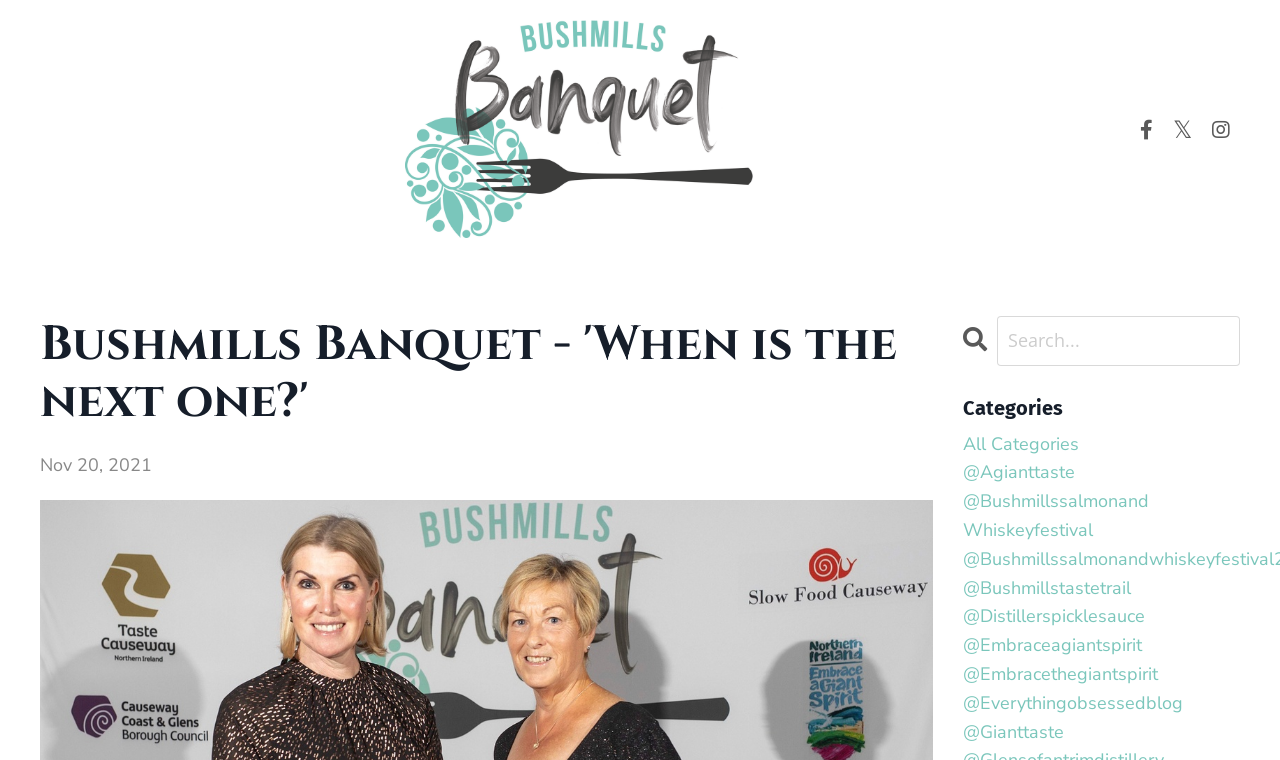Find the bounding box coordinates of the element I should click to carry out the following instruction: "Search for something".

[0.779, 0.415, 0.969, 0.481]